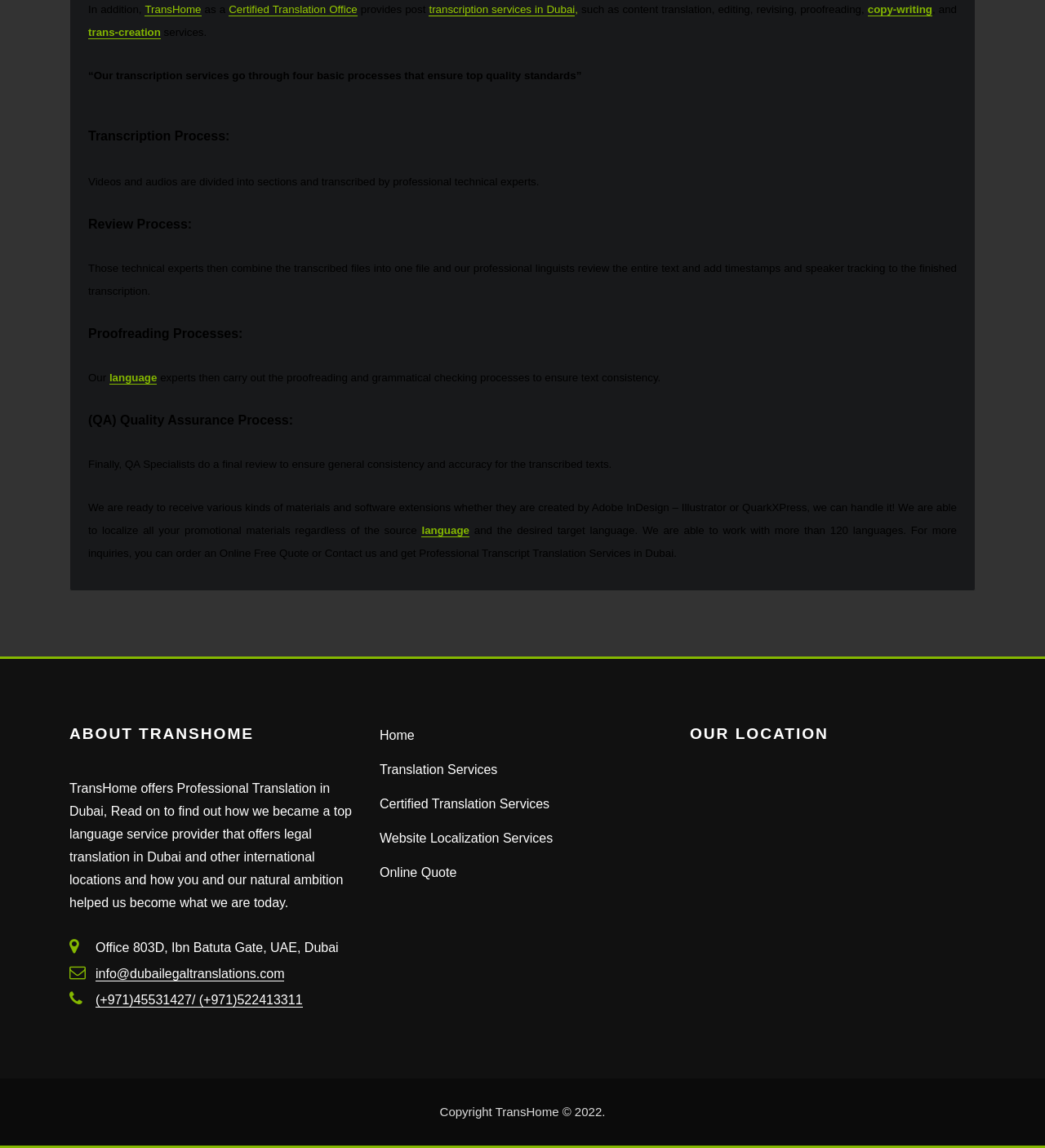Refer to the image and provide an in-depth answer to the question: 
What services does TransHome provide?

Based on the webpage, TransHome provides various services including translation, transcription, editing, revising, proofreading, copy-writing, and trans-creation. These services are mentioned in the introductory paragraph of the webpage.